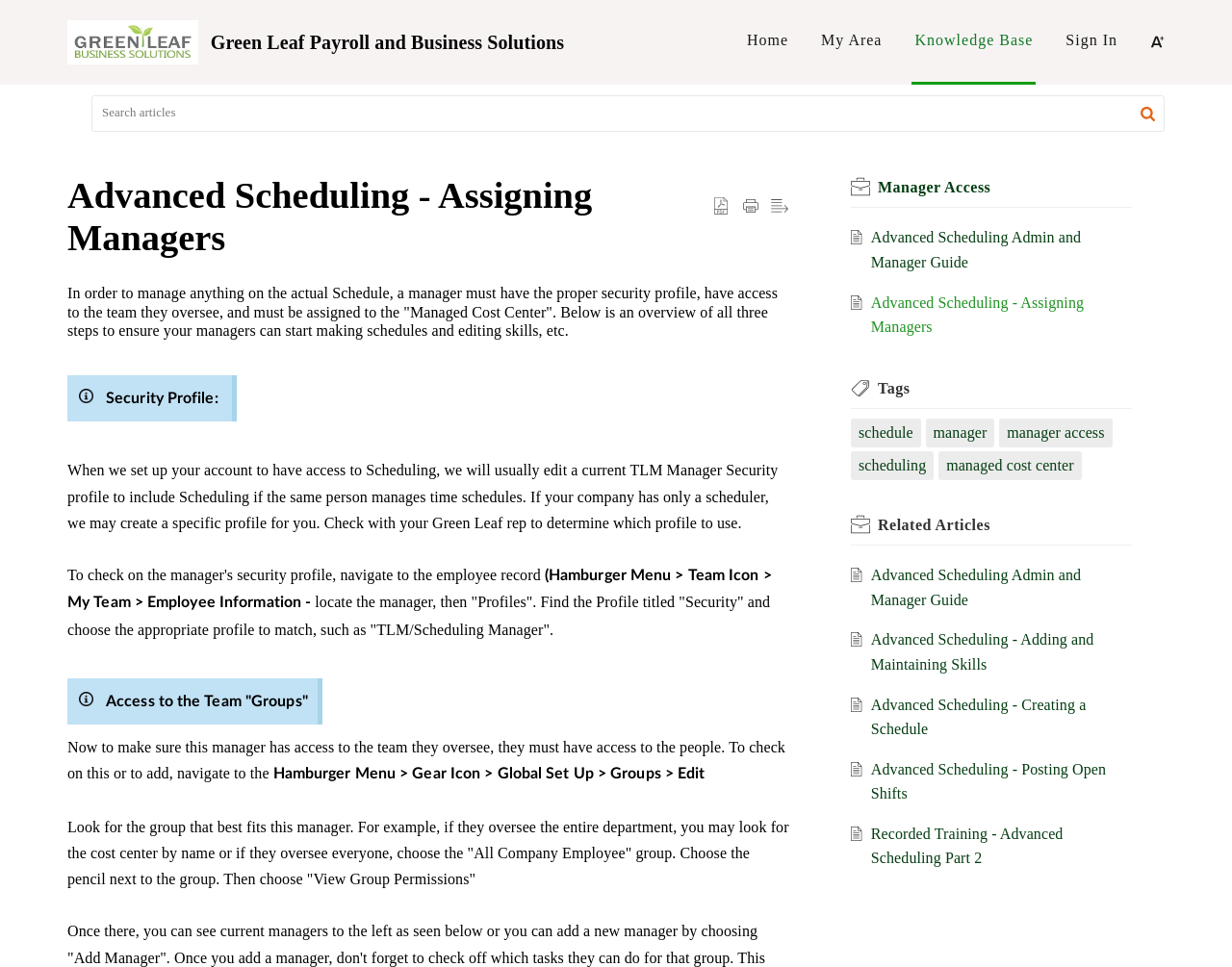What is the purpose of assigning a manager to a 'Managed Cost Center'?
Please use the image to provide a one-word or short phrase answer.

to enable scheduling and editing skills